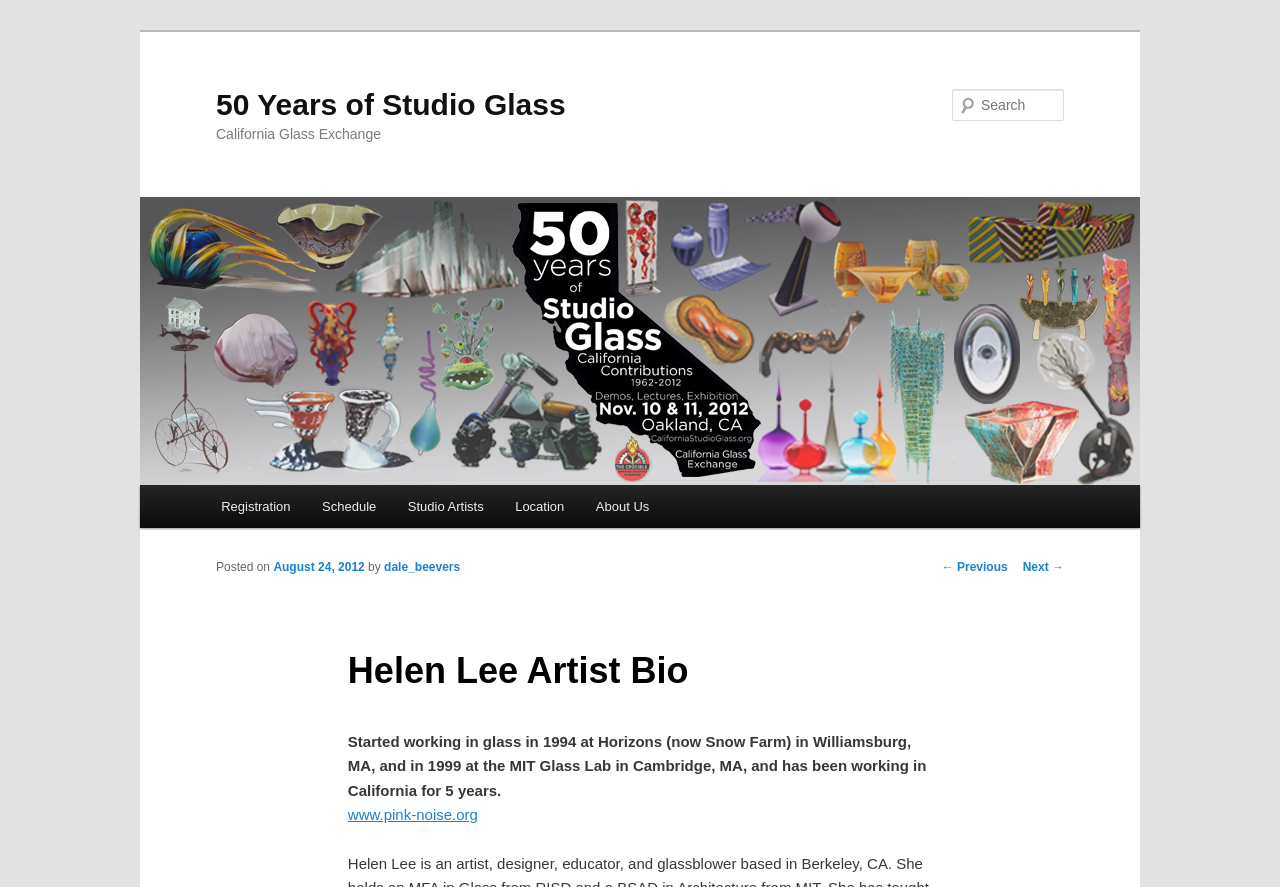Please determine the bounding box coordinates of the element's region to click for the following instruction: "Visit www.pink-noise.org".

[0.272, 0.909, 0.373, 0.928]